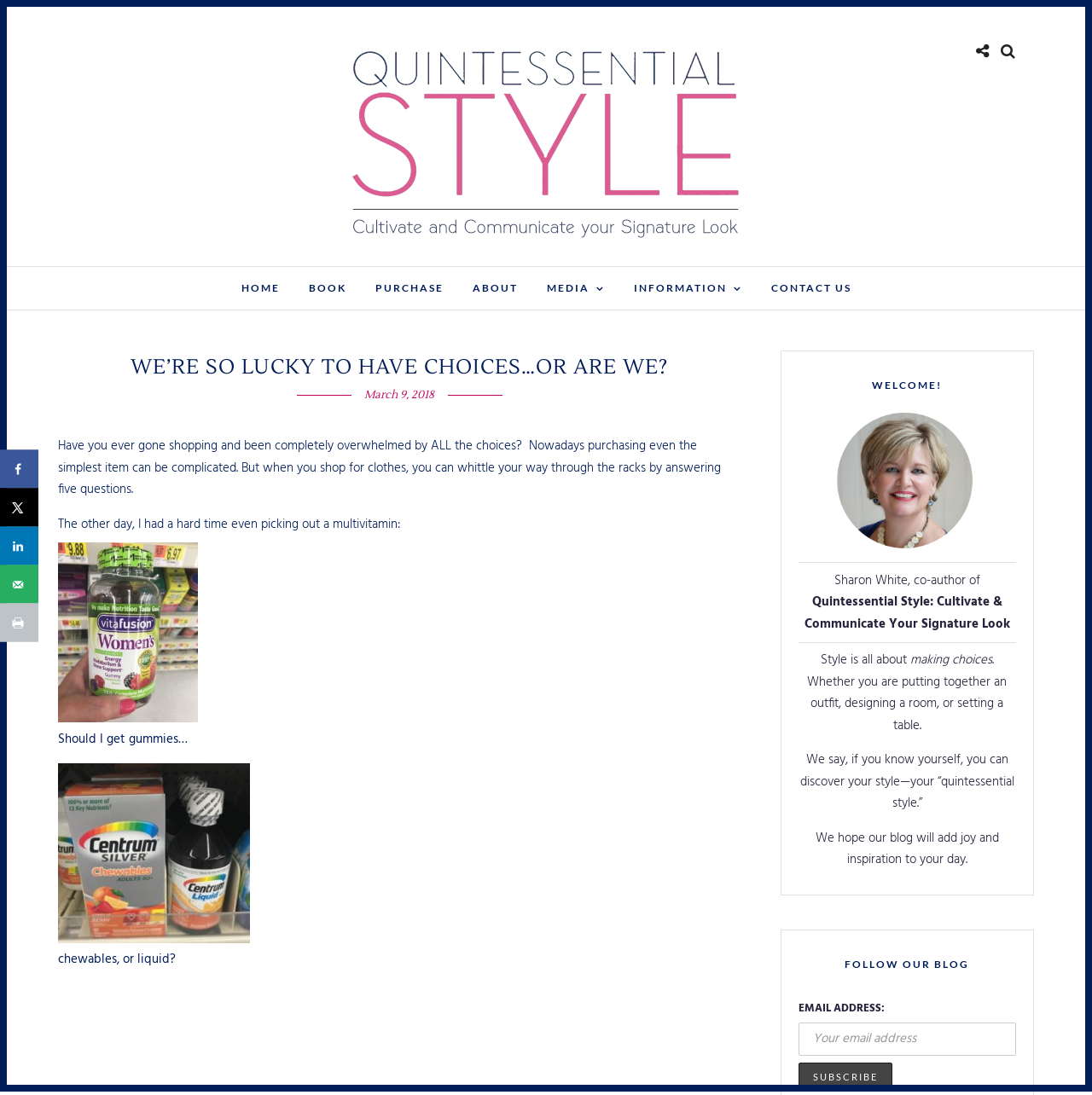Please determine the bounding box coordinates of the clickable area required to carry out the following instruction: "Click the ABOUT link". The coordinates must be four float numbers between 0 and 1, represented as [left, top, right, bottom].

[0.421, 0.243, 0.486, 0.283]